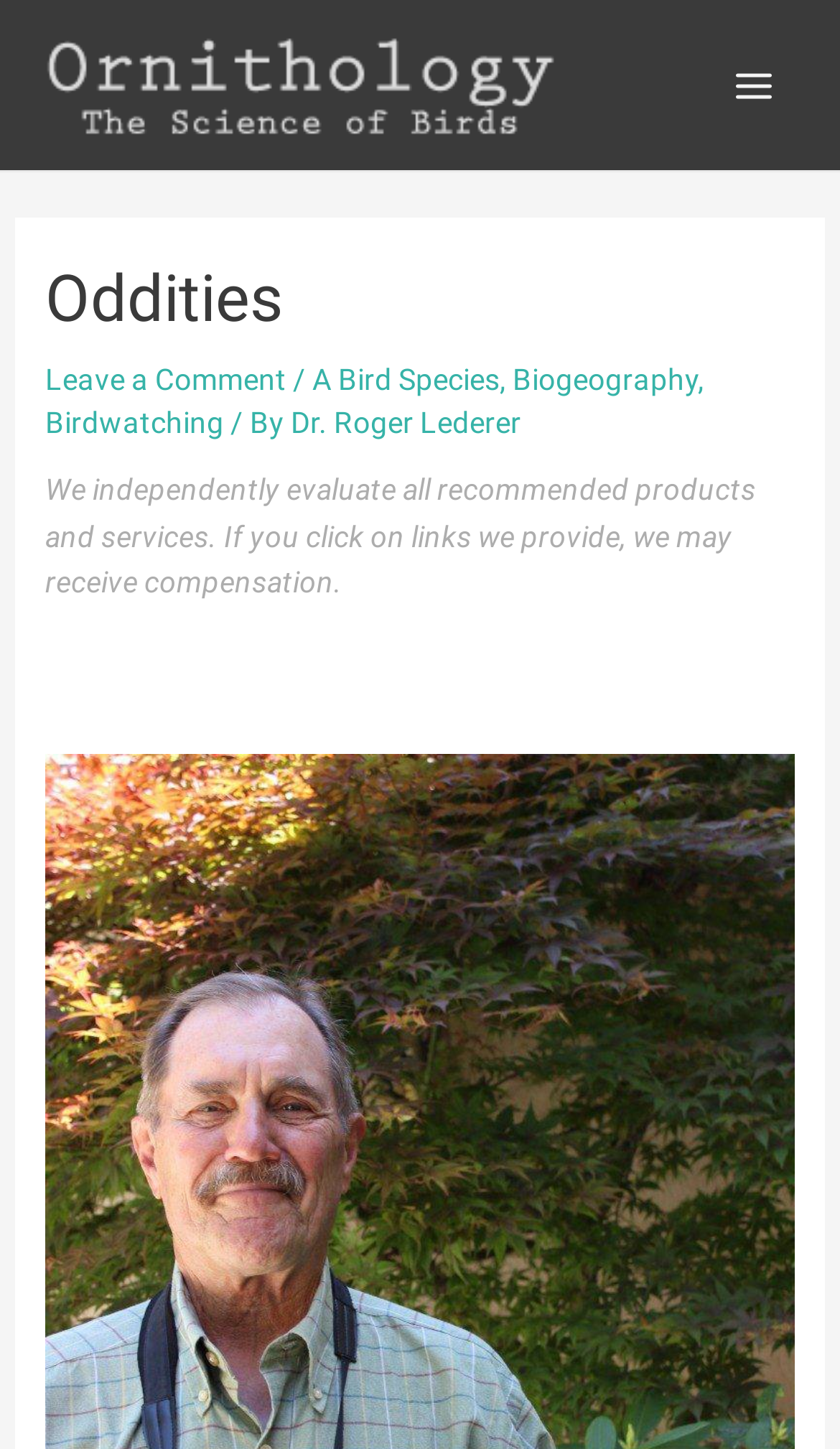Please look at the image and answer the question with a detailed explanation: What is the main topic of the website?

I inferred the main topic of the website by noticing the link 'A Bird Species' and 'Birdwatching' in the header section, which suggests that the website is related to birds.